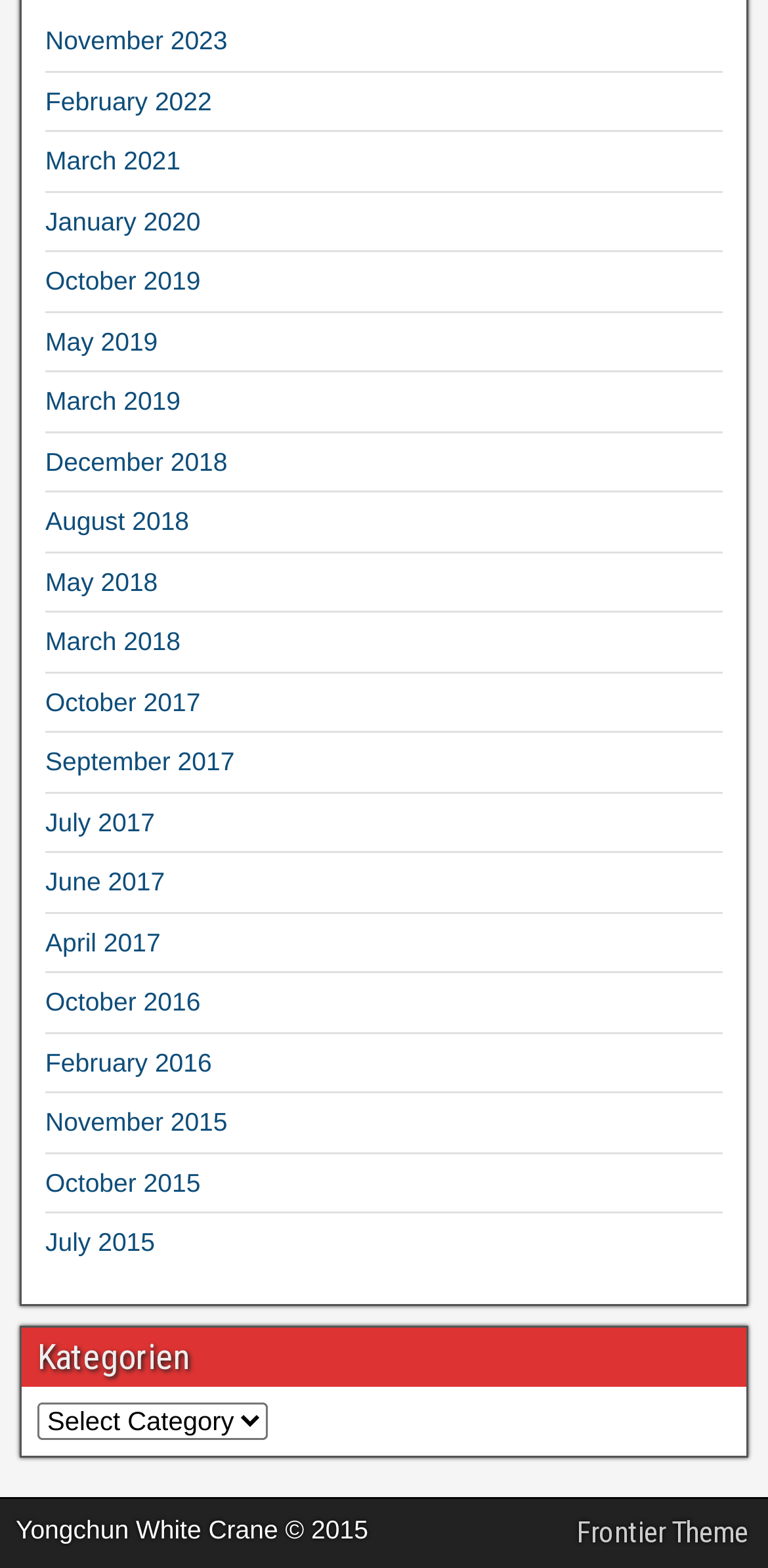Find the bounding box coordinates of the element to click in order to complete the given instruction: "View Frontier Theme."

[0.751, 0.966, 0.974, 0.989]